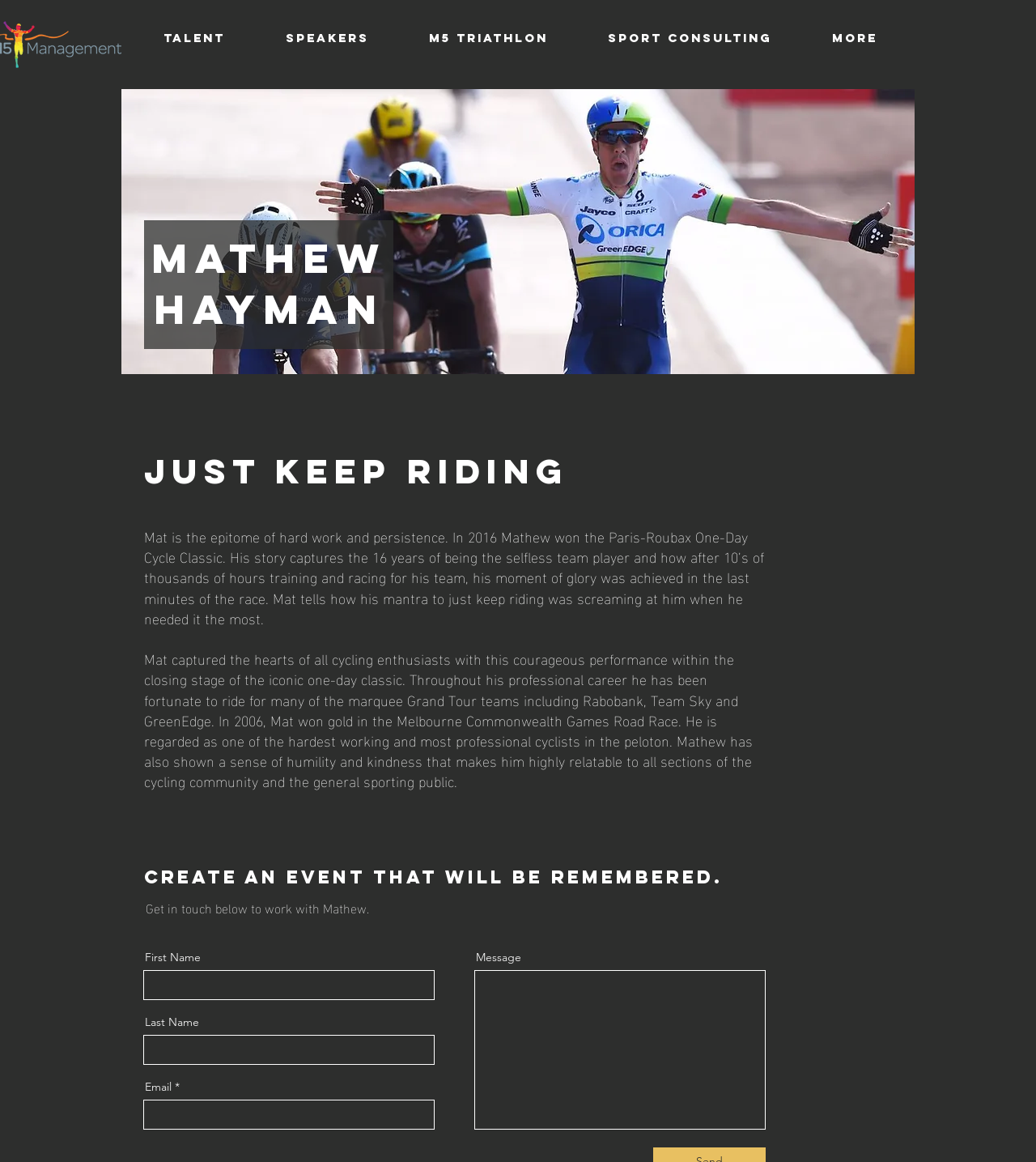Locate the bounding box coordinates of the element's region that should be clicked to carry out the following instruction: "Enter Email". The coordinates need to be four float numbers between 0 and 1, i.e., [left, top, right, bottom].

[0.138, 0.947, 0.42, 0.972]